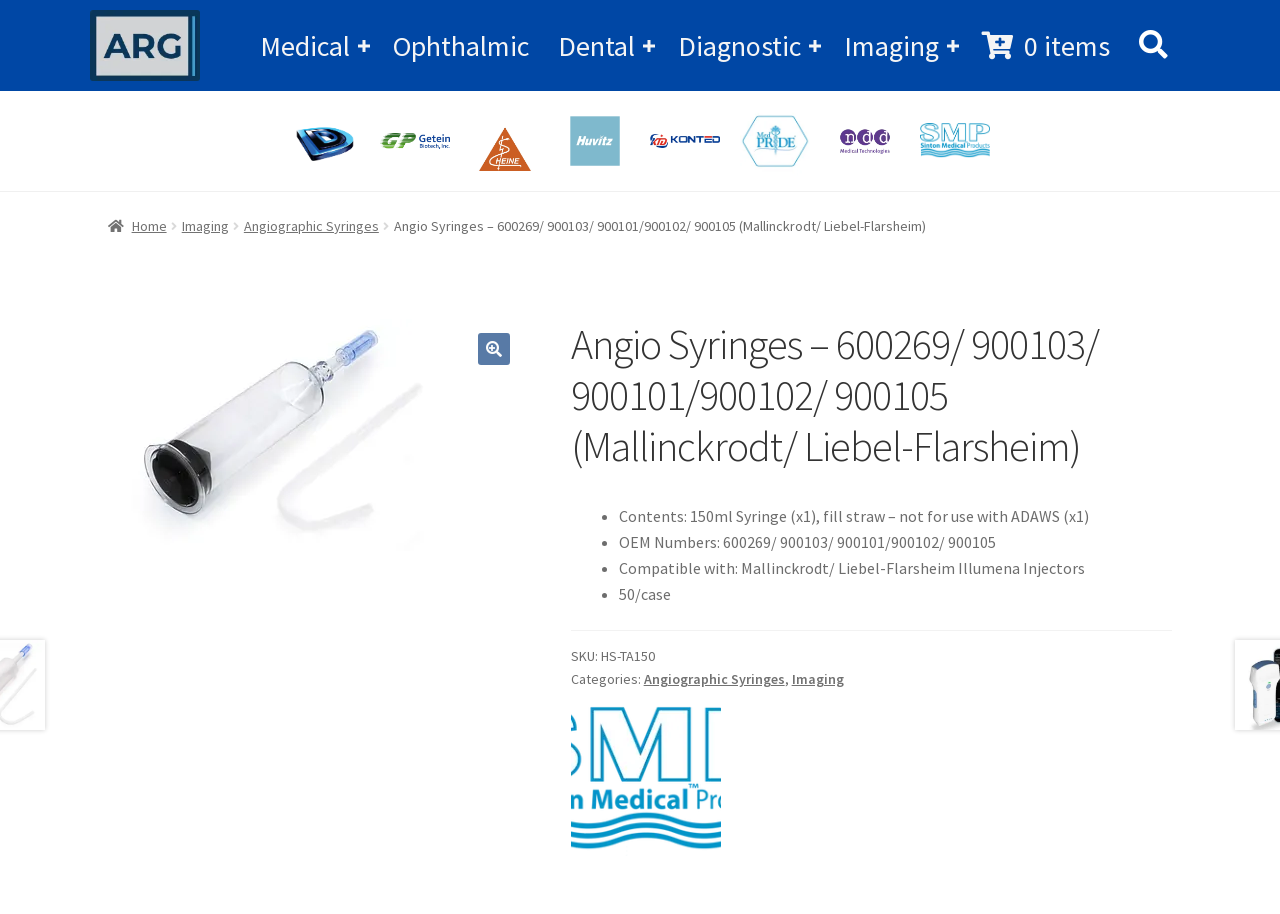Determine the bounding box coordinates of the element's region needed to click to follow the instruction: "Click the Cart". Provide these coordinates as four float numbers between 0 and 1, formatted as [left, top, right, bottom].

[0.756, 0.019, 0.878, 0.081]